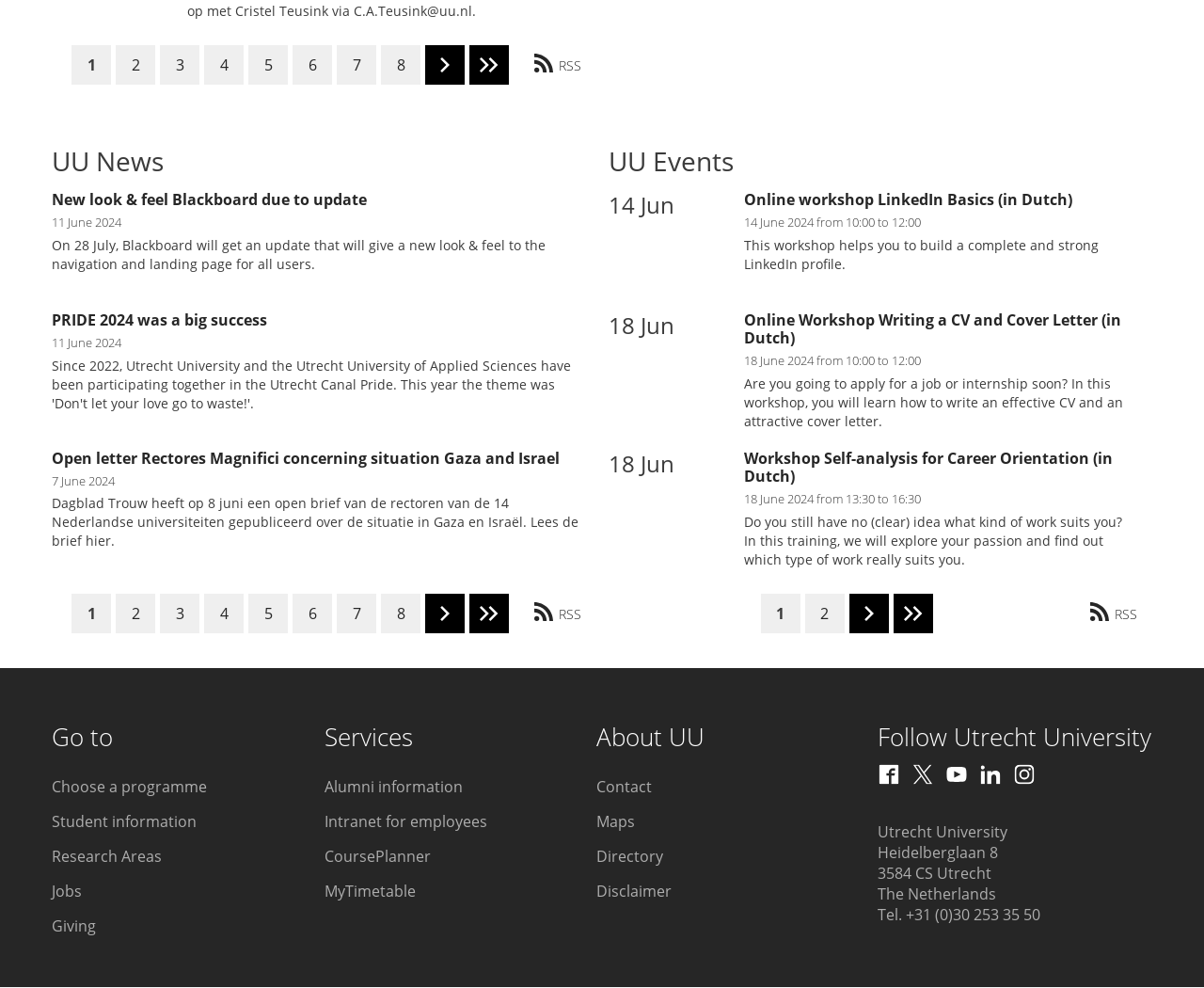What is the date of the 'PRIDE 2024 was a big success' news article?
Refer to the image and give a detailed answer to the query.

The date of the 'PRIDE 2024 was a big success' news article can be found below the heading of the article, where it is written as '11 June 2024'.